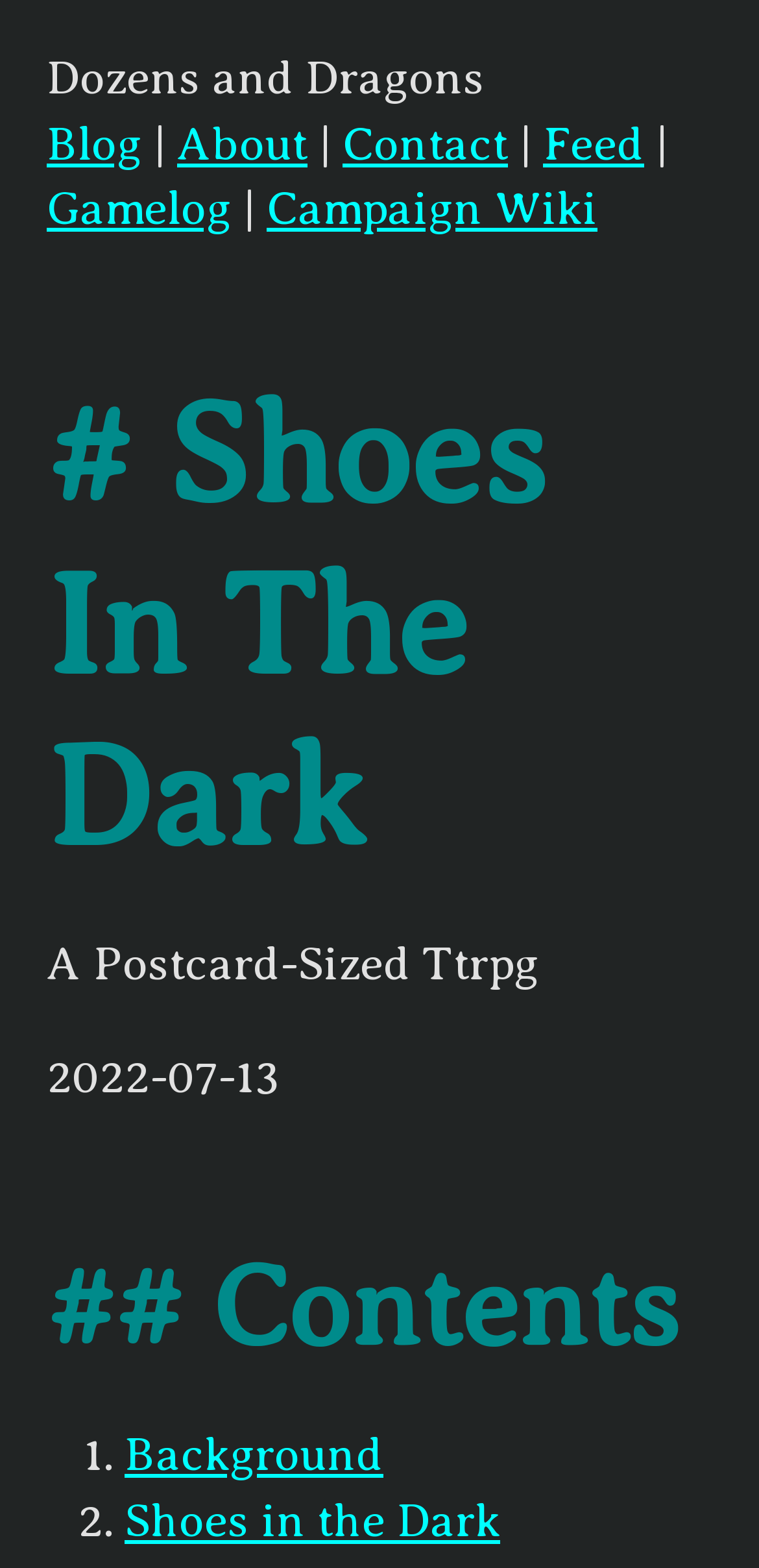Please find the bounding box coordinates of the element that needs to be clicked to perform the following instruction: "view about page". The bounding box coordinates should be four float numbers between 0 and 1, represented as [left, top, right, bottom].

[0.233, 0.075, 0.405, 0.108]